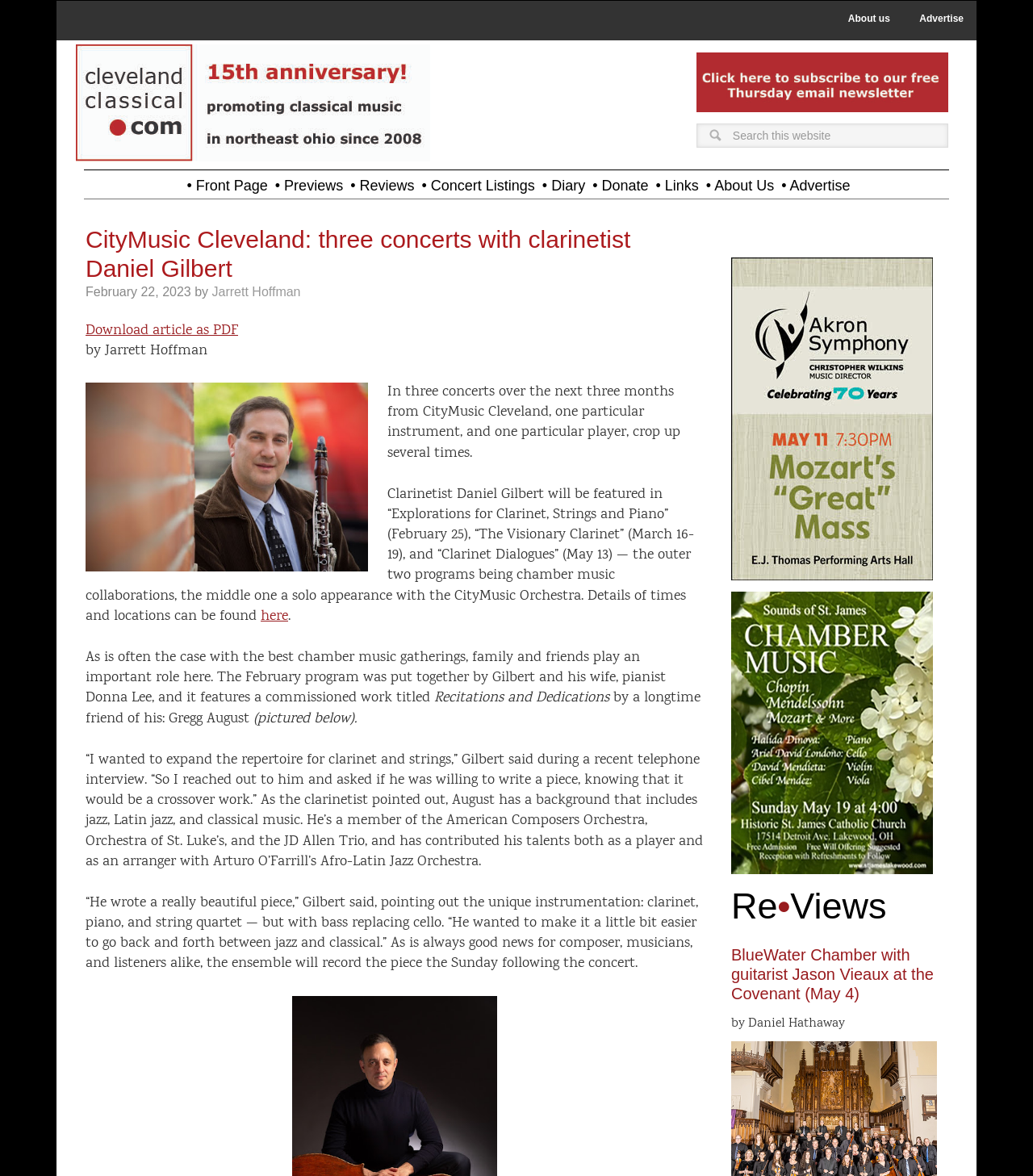Offer a detailed explanation of the webpage layout and contents.

This webpage is about CityMusic Cleveland, featuring clarinetist Daniel Gilbert in three upcoming concerts. At the top, there is a navigation menu with links to "About us", "Advertise", and other sections. Below this, there is a header image with the website's logo, "ClevelandClassical.com". 

On the left side, there is a main navigation menu with links to "Front Page", "Previews", "Reviews", "Concert Listings", "Diary", "Donate", "Links", "About Us", and "Advertise". 

The main content of the webpage is an article about Daniel Gilbert's upcoming concerts. The article's title, "CityMusic Cleveland: three concerts with clarinetist Daniel Gilbert", is displayed prominently at the top. Below this, there is a byline "by Jarrett Hoffman" and a date "February 22, 2023". 

The article's text is divided into several paragraphs, describing the concerts and Daniel Gilbert's collaborations with other musicians. There are also links to download the article as a PDF and to find more information about the concerts. 

On the right side, there are several advertisements, each with an image and a link. Below these, there is a section titled "Re•Views" with a heading and a link to an article about a concert by BlueWater Chamber with guitarist Jason Vieaux.